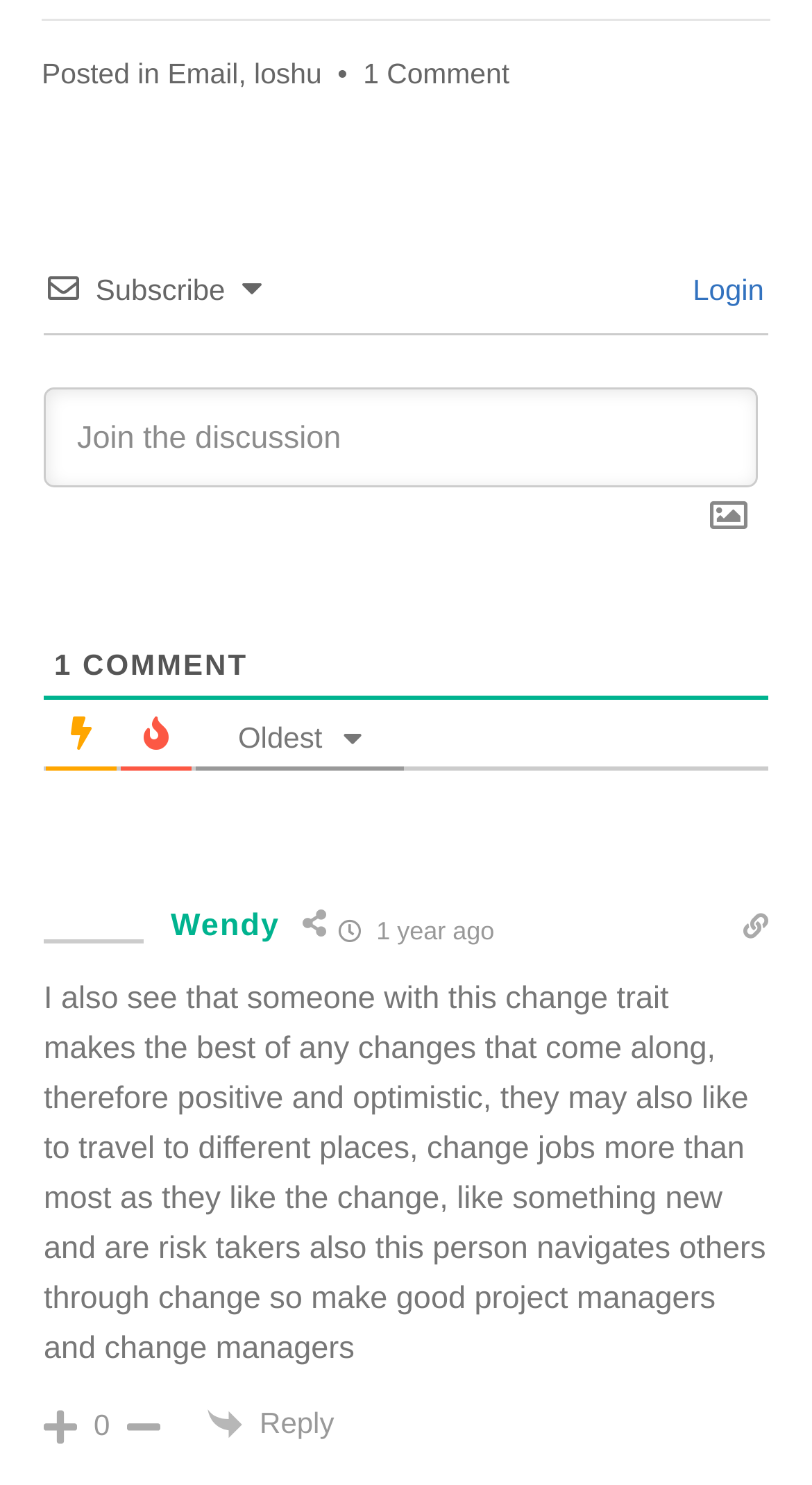What is the name of the person in the image?
Refer to the image and offer an in-depth and detailed answer to the question.

The name of the person in the image can be found by looking at the image with the alt text 'Wendy', which suggests that the person in the image is named Wendy.